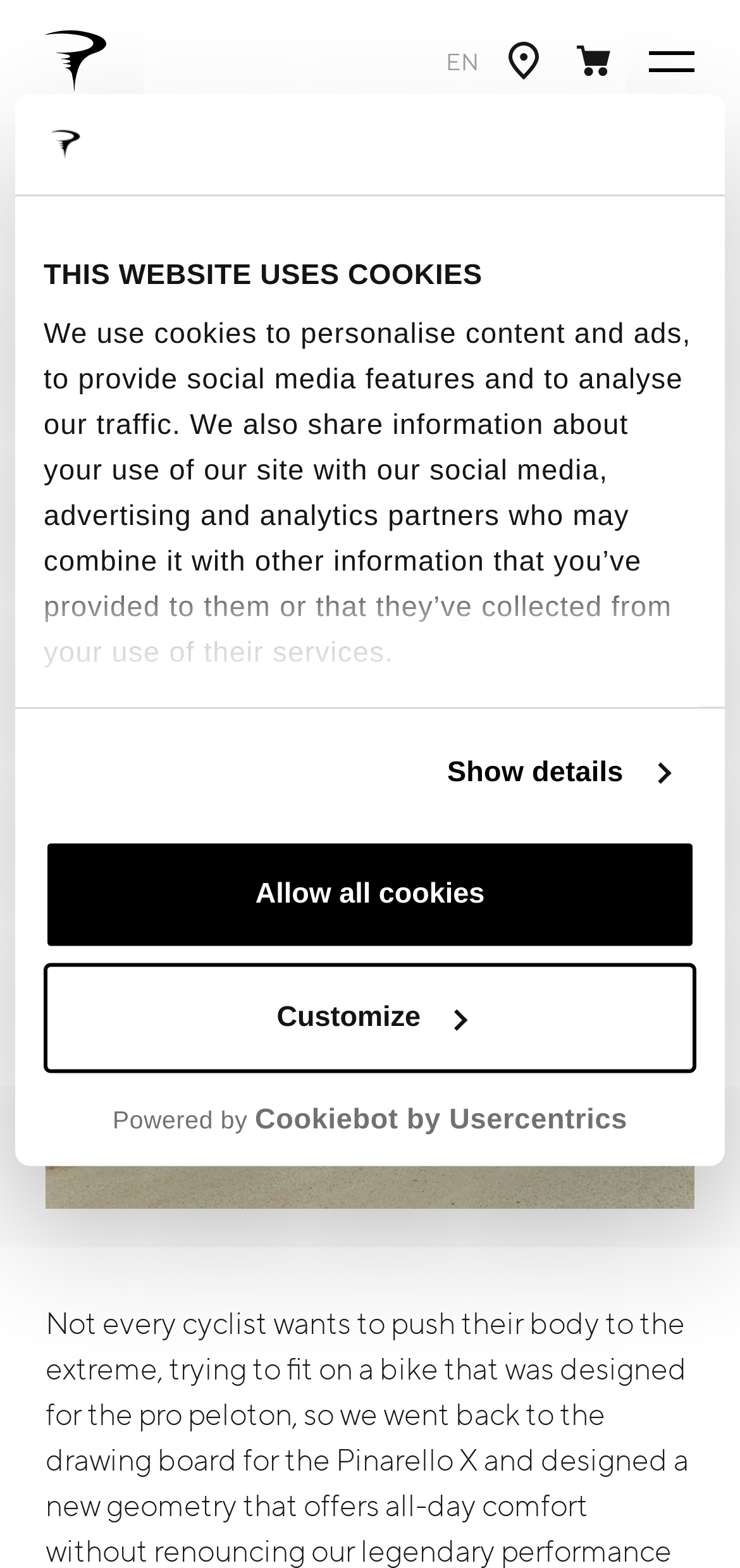Provide the bounding box coordinates of the UI element that matches the description: "Show details".

[0.604, 0.479, 0.903, 0.508]